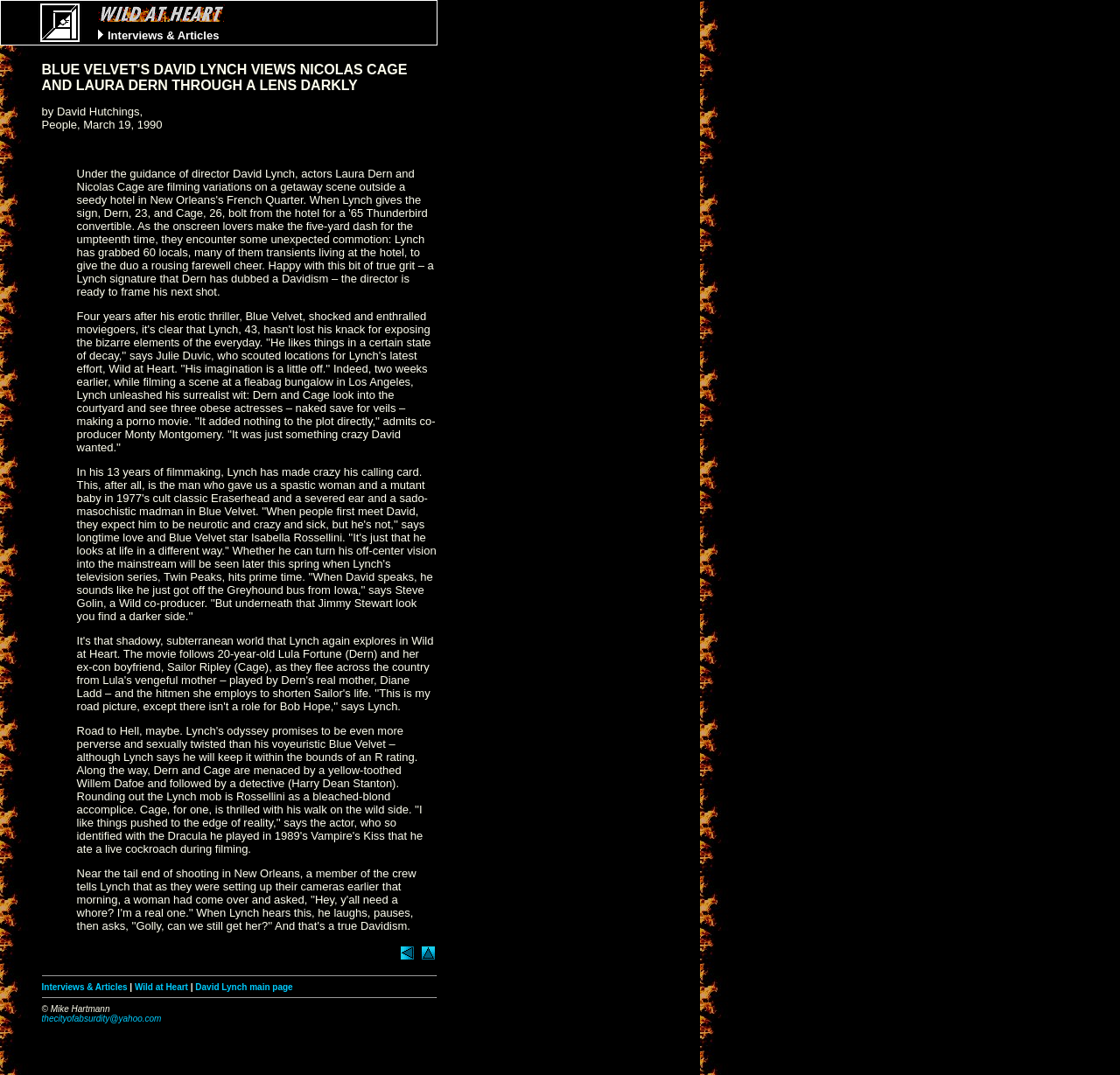Extract the bounding box coordinates of the UI element described: "thecityofabsurdity@yahoo.com". Provide the coordinates in the format [left, top, right, bottom] with values ranging from 0 to 1.

[0.037, 0.943, 0.144, 0.952]